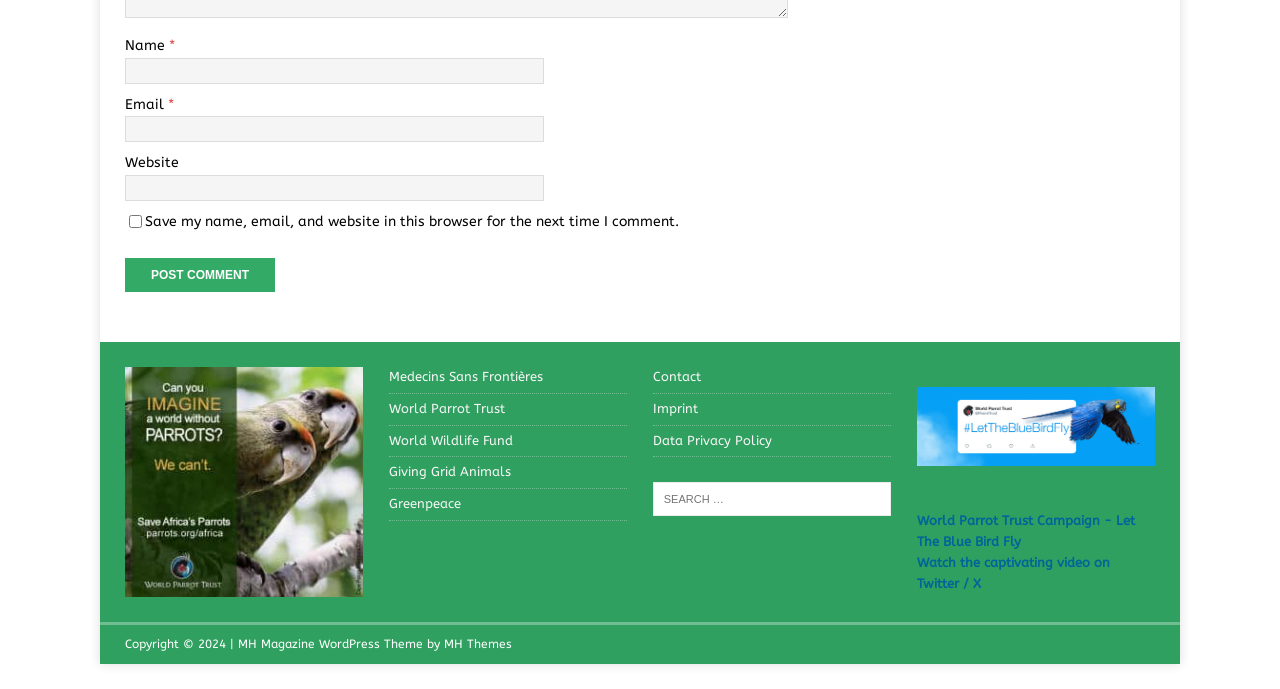Determine the bounding box coordinates of the region I should click to achieve the following instruction: "Enter name". Ensure the bounding box coordinates are four float numbers between 0 and 1, i.e., [left, top, right, bottom].

[0.098, 0.084, 0.425, 0.122]